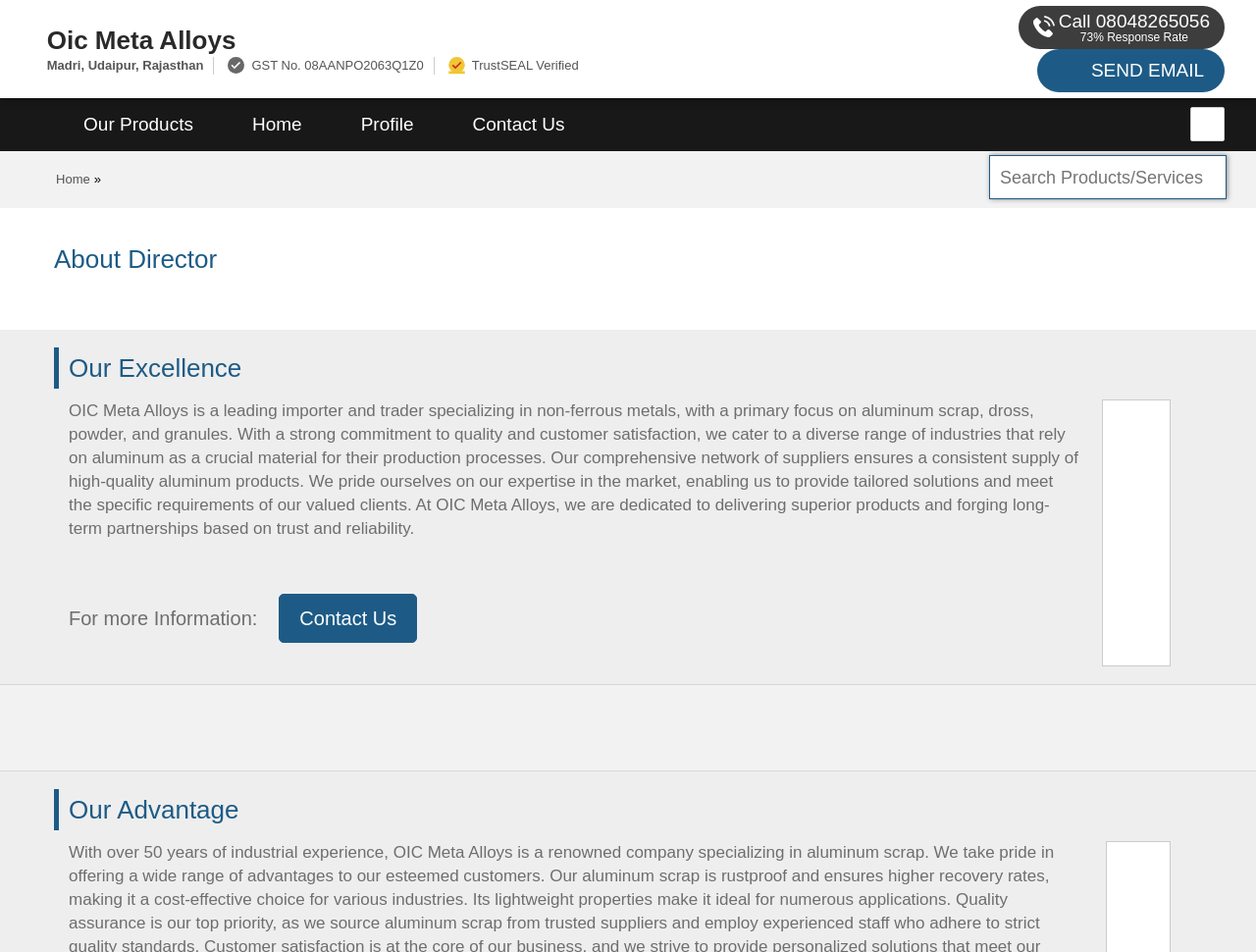What is the GST number of the company?
Kindly offer a comprehensive and detailed response to the question.

The GST number is obtained from the static text element '08AANPO2063Q1Z0' which is present below the company name and address.